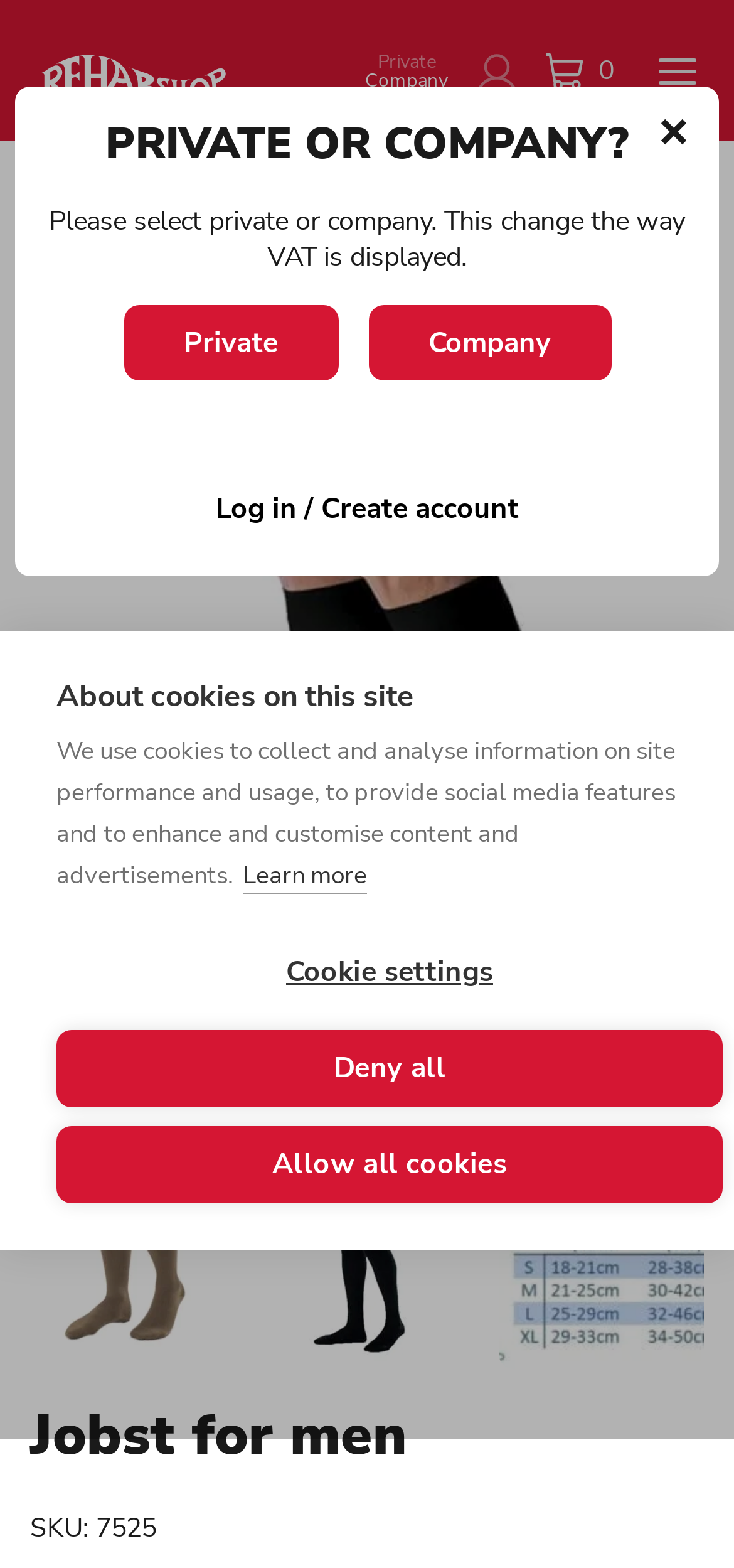Use a single word or phrase to respond to the question:
What is the SKU number of the product?

7525